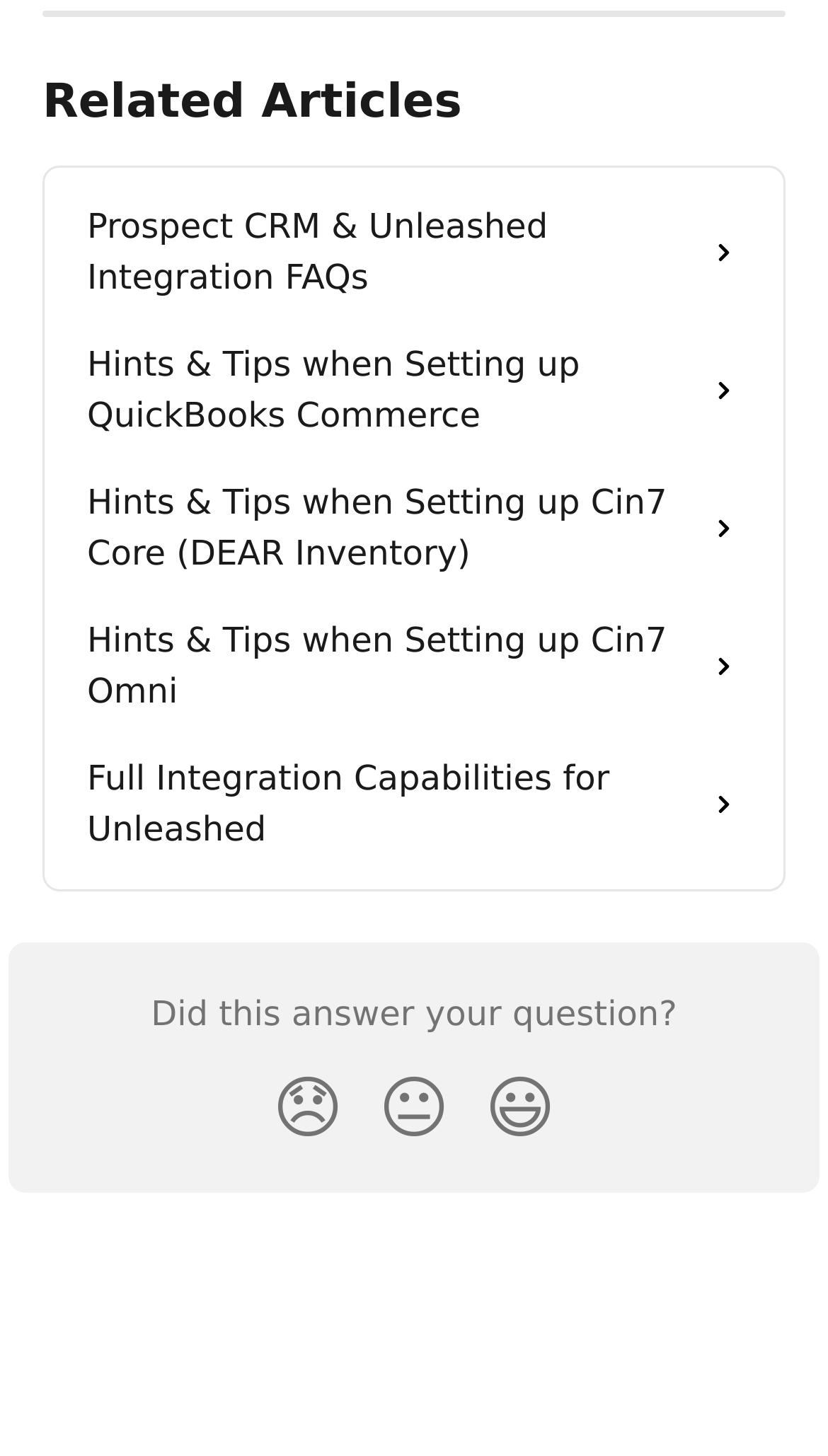How many reaction buttons are there?
Refer to the image and give a detailed answer to the question.

There are 3 reaction buttons because there are 3 button elements with IDs 44, 45, and 46, each with a different reaction.